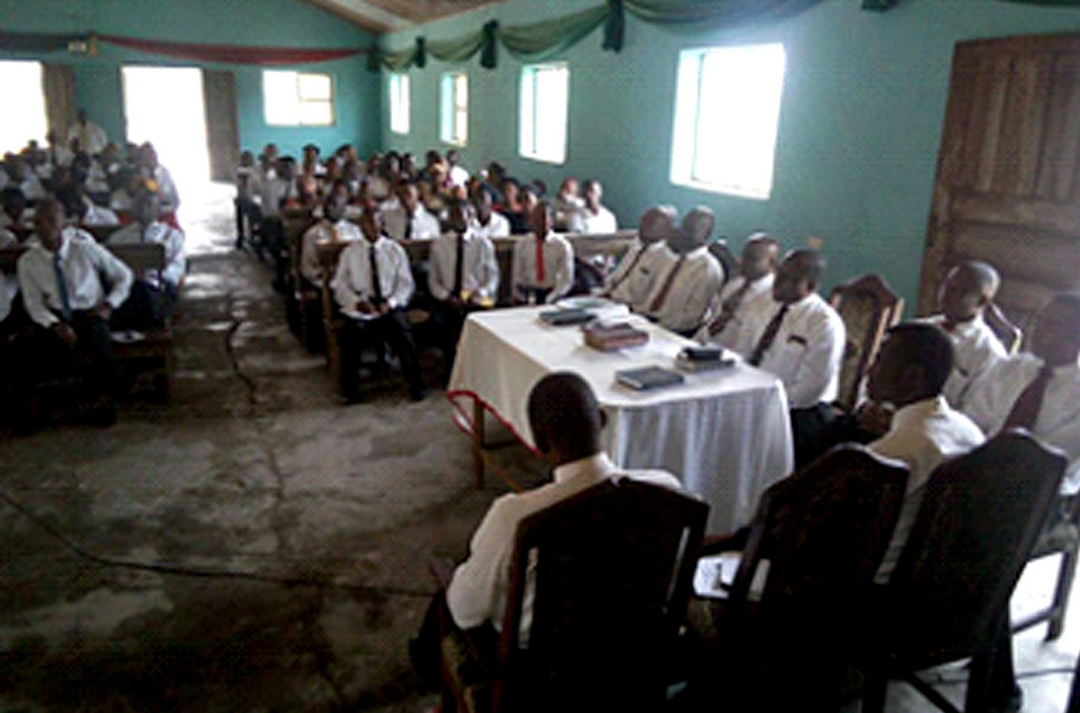Describe every aspect of the image in detail.

The image captures a gathering of ministers and church leaders during a meeting organized by the New Apostolic Church in Nigeria. The setting appears to be a modest hall, featuring rows of attendees dressed in formal white shirts and ties, attentively listening to discussions. At the front of the room, a table is set up with several books, likely referencing important teachings or materials relevant to their discussions. The environment is framed with green drapery, adding a sense of decorum to the occasion. This meeting, held in January 2018, focuses on planning effective utilization of the upcoming year, based on the motto, “Faithful To Christ.” The scene reflects a serious and organized atmosphere, highlighting the community's commitment to growth and collaboration in their spiritual journey.